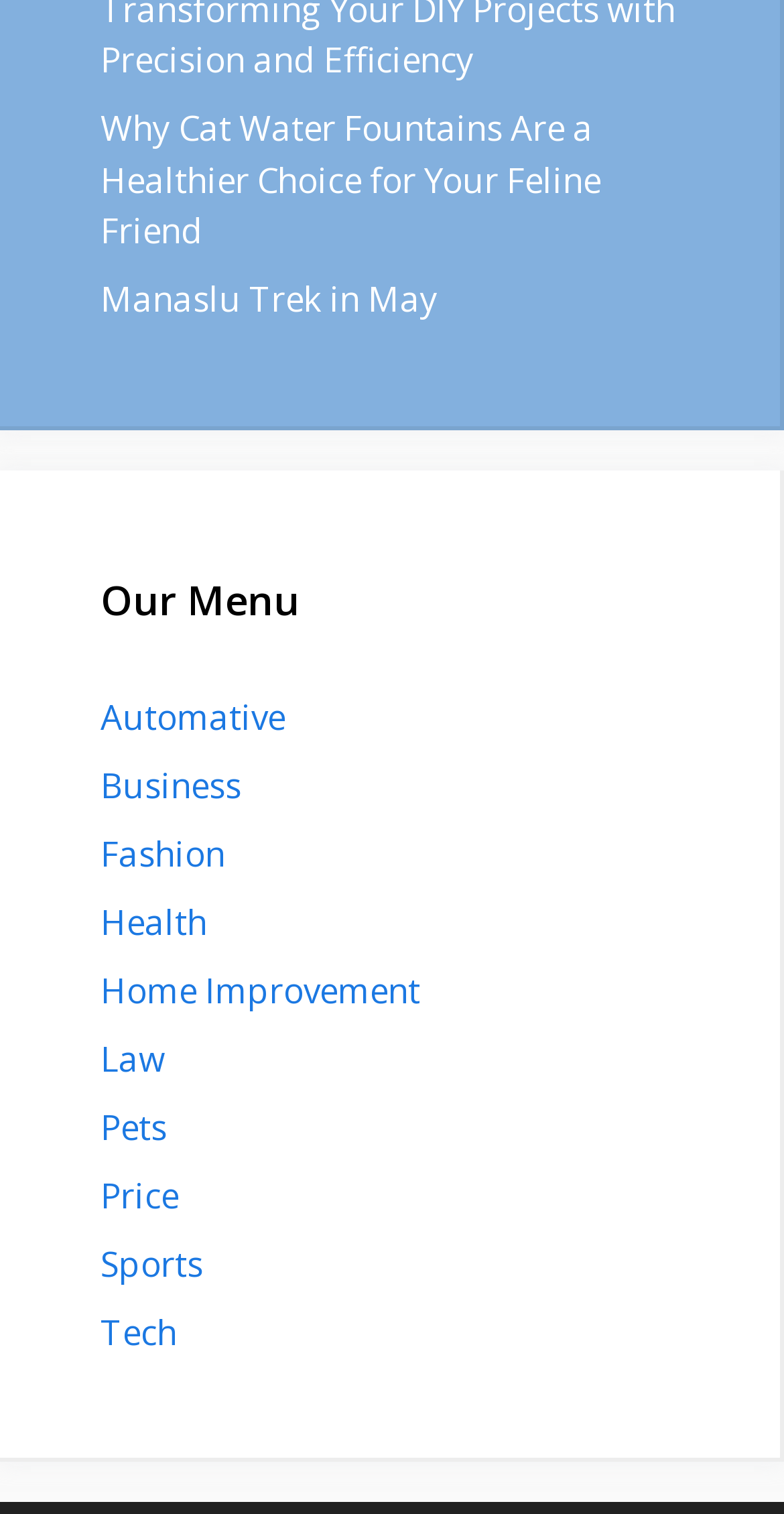Respond with a single word or phrase to the following question:
What is the topic of the first link?

Cat Water Fountains